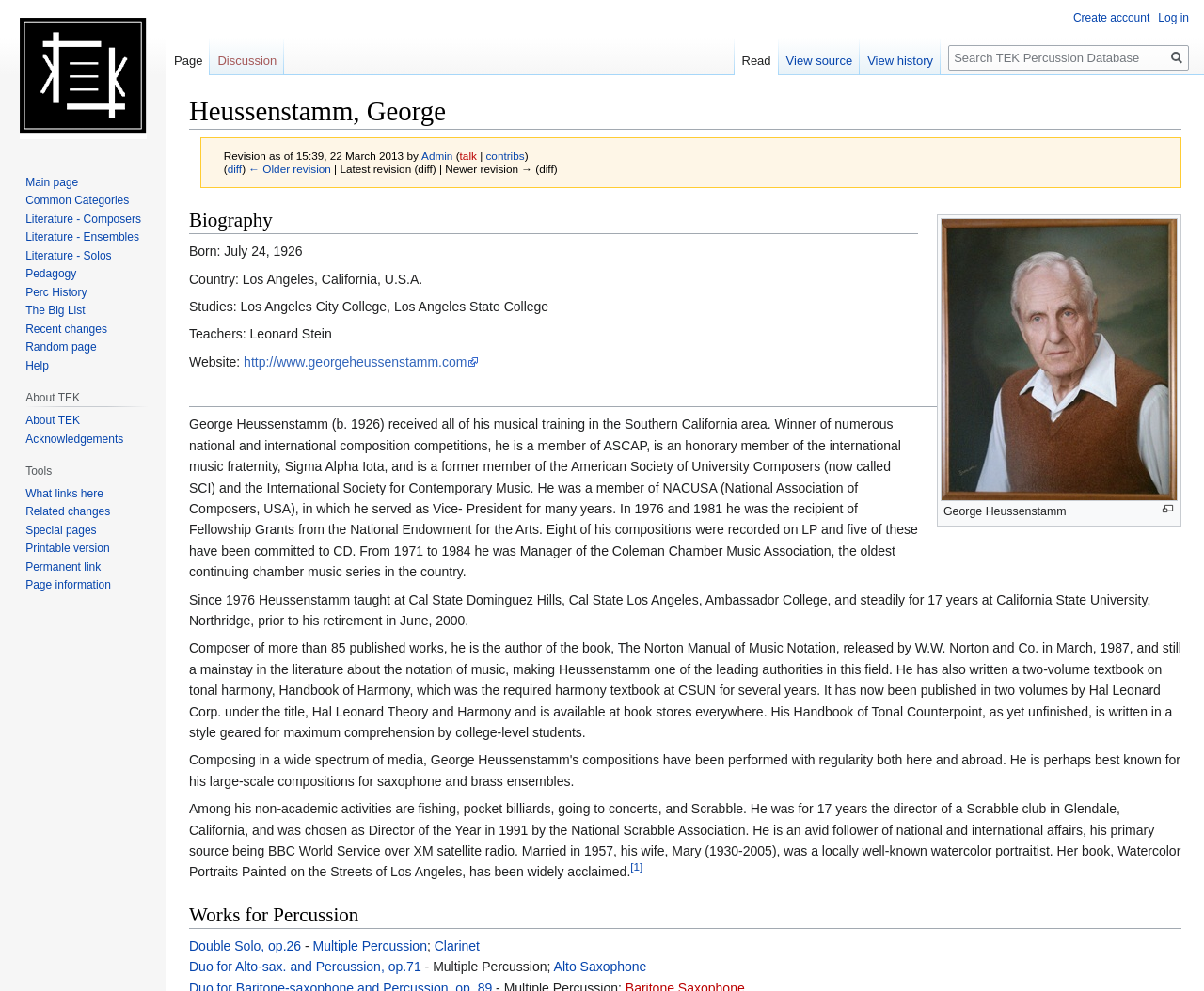Please provide a comprehensive answer to the question based on the screenshot: What is the name of the music fraternity of which George Heussenstamm is an honorary member?

I found the answer by reading the text under the 'Biography' section, which mentions that George Heussenstamm is an honorary member of the international music fraternity Sigma Alpha Iota.